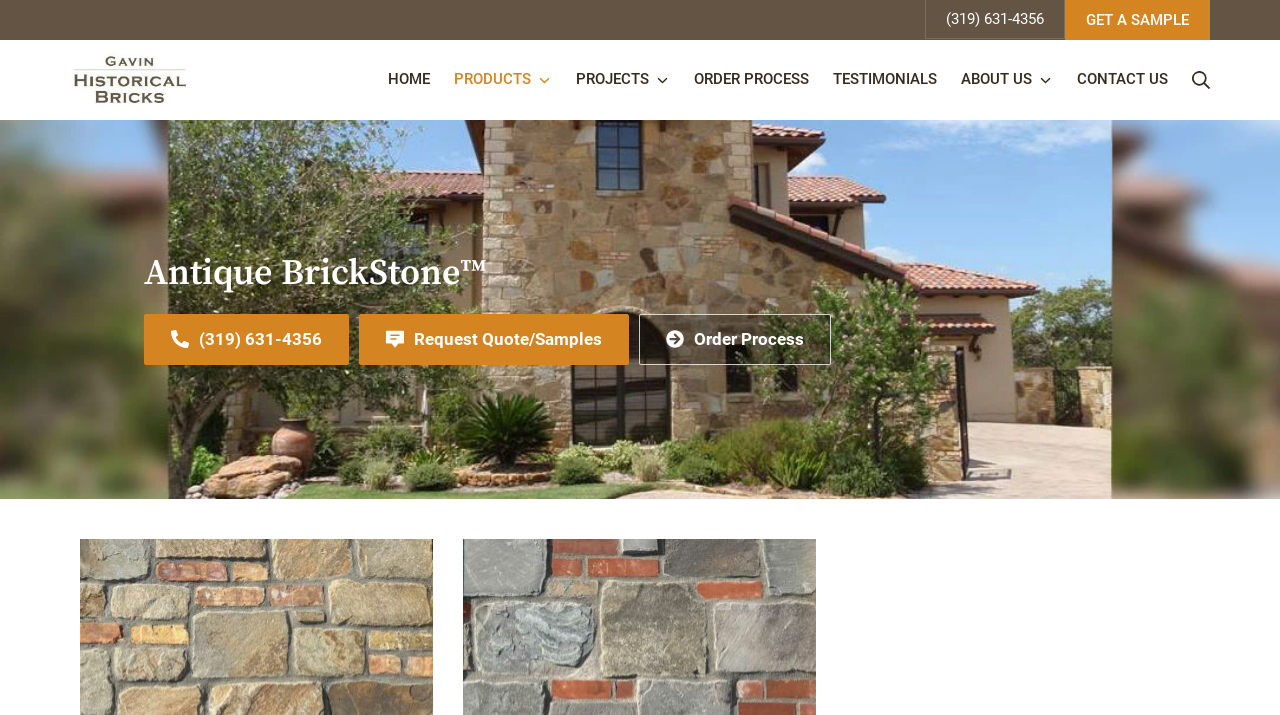Please provide a short answer using a single word or phrase for the question:
What type of content is displayed below the header menu?

Product information